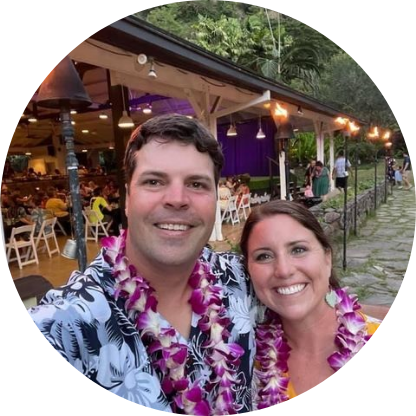Refer to the image and provide an in-depth answer to the question:
What is the woman wearing?

The caption describes the woman's attire as a 'bright yellow outfit', which implies that her clothing is a vibrant and eye-catching color.